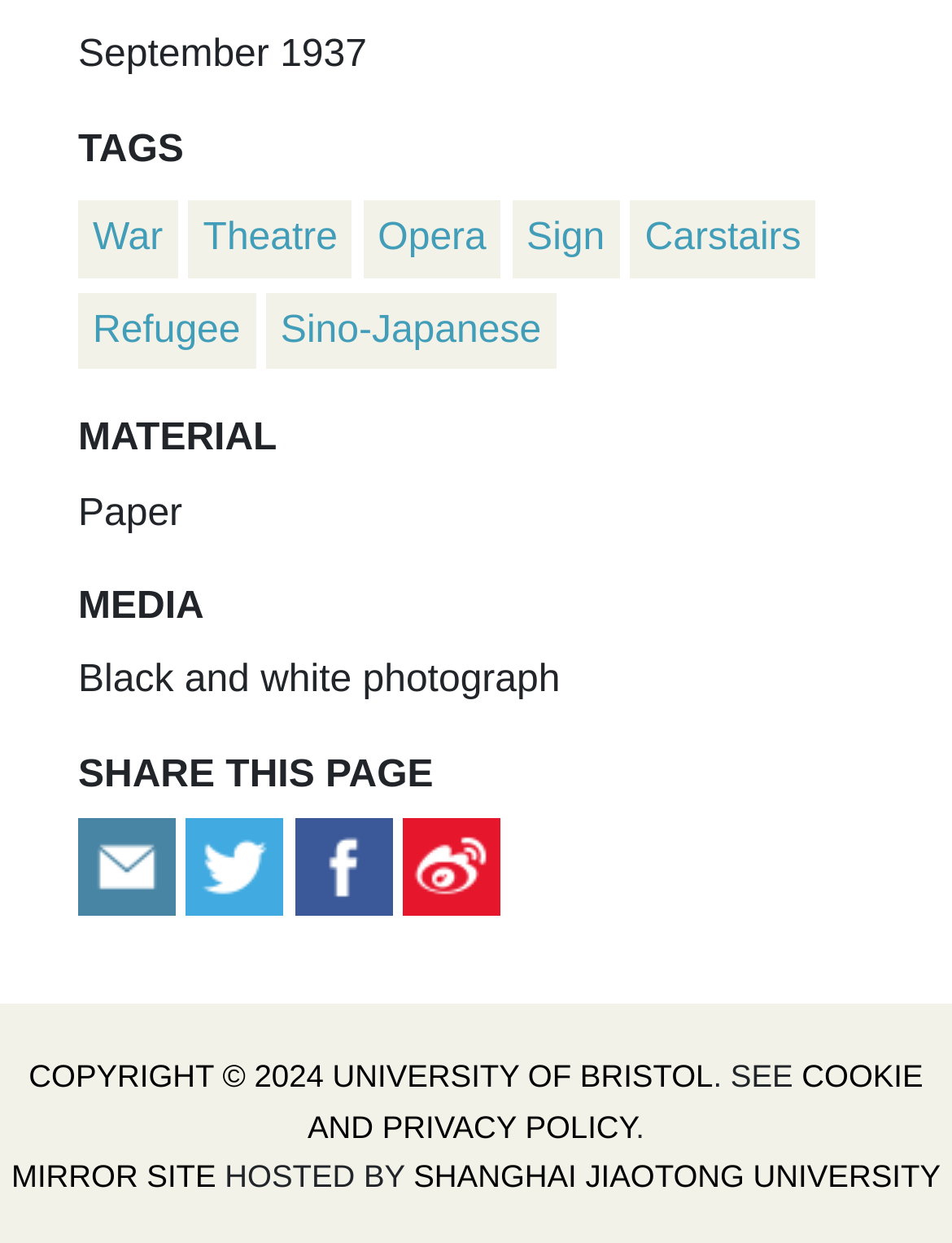How many social media sharing options are available?
Using the image, provide a concise answer in one word or a short phrase.

4